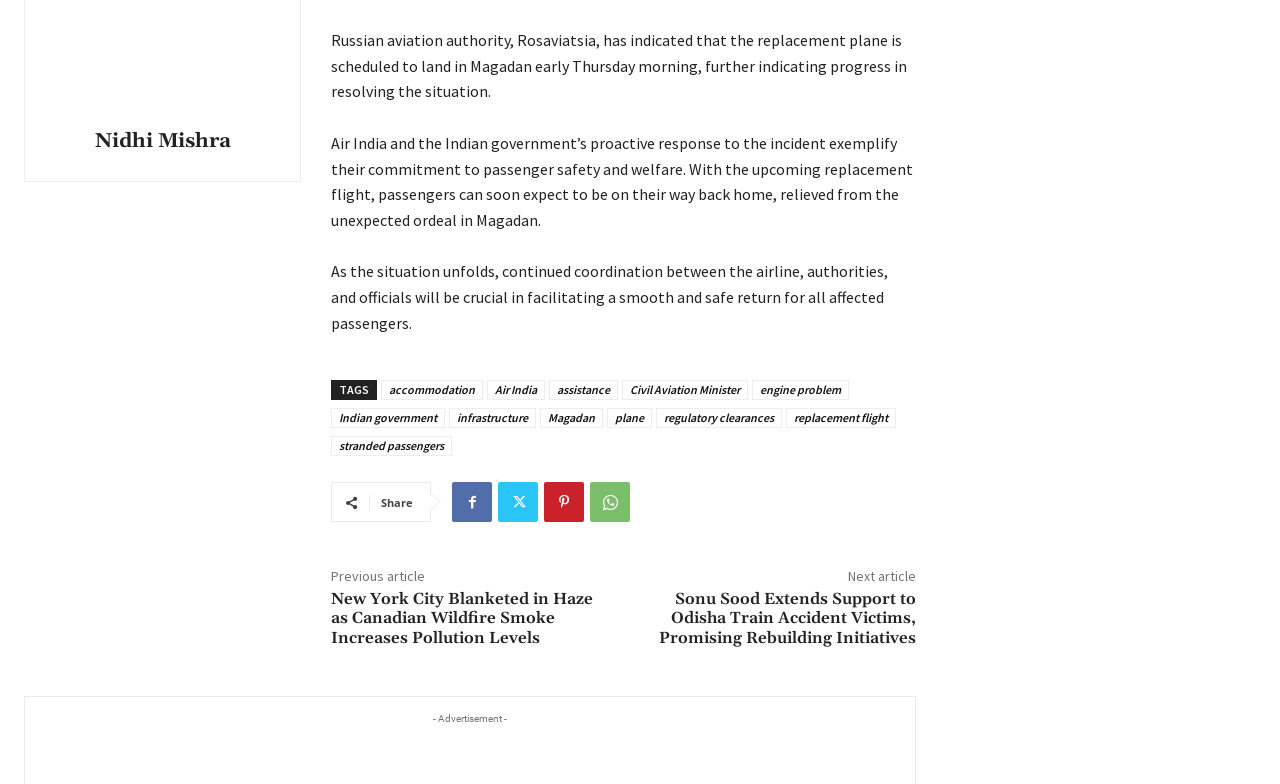What is the name of the author?
Use the image to give a comprehensive and detailed response to the question.

The author's name is mentioned as a link at the top of the webpage, with a bounding box coordinate of [0.036, 0.167, 0.218, 0.193].